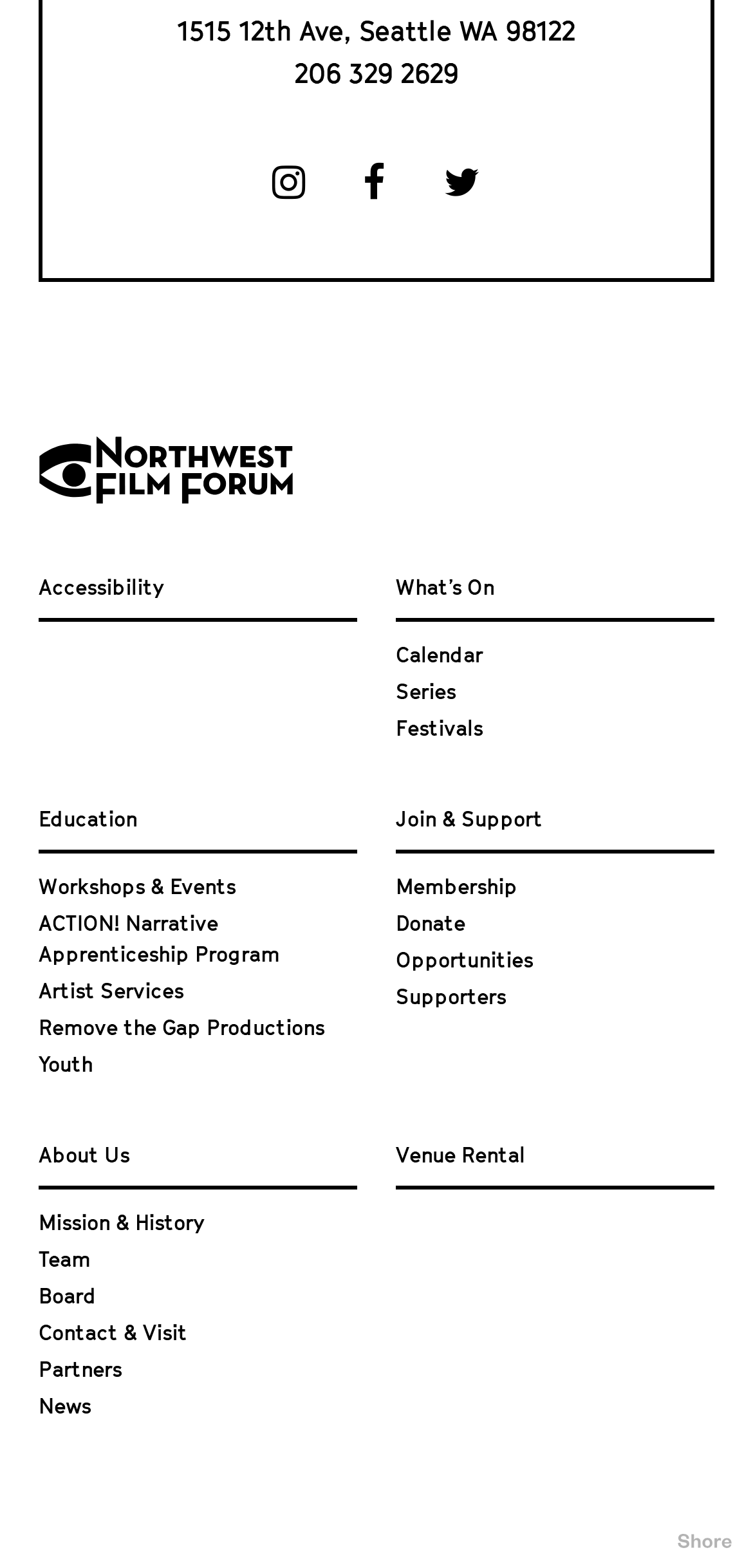Respond to the question with just a single word or phrase: 
What are the three icons on the top-right corner?

social media icons